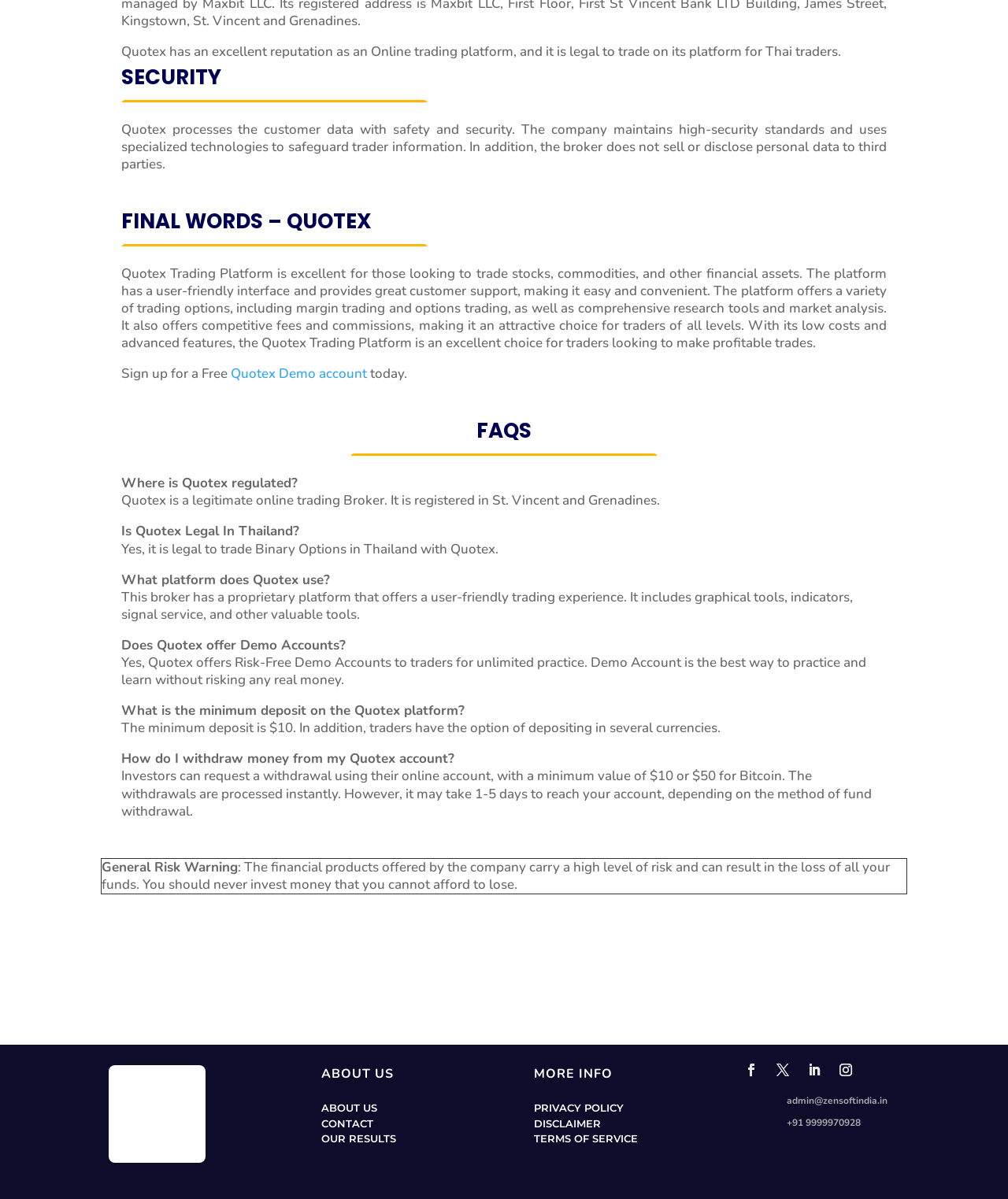Please identify the bounding box coordinates of the element on the webpage that should be clicked to follow this instruction: "Call now at 9121230280". The bounding box coordinates should be given as four float numbers between 0 and 1, formatted as [left, top, right, bottom].

None